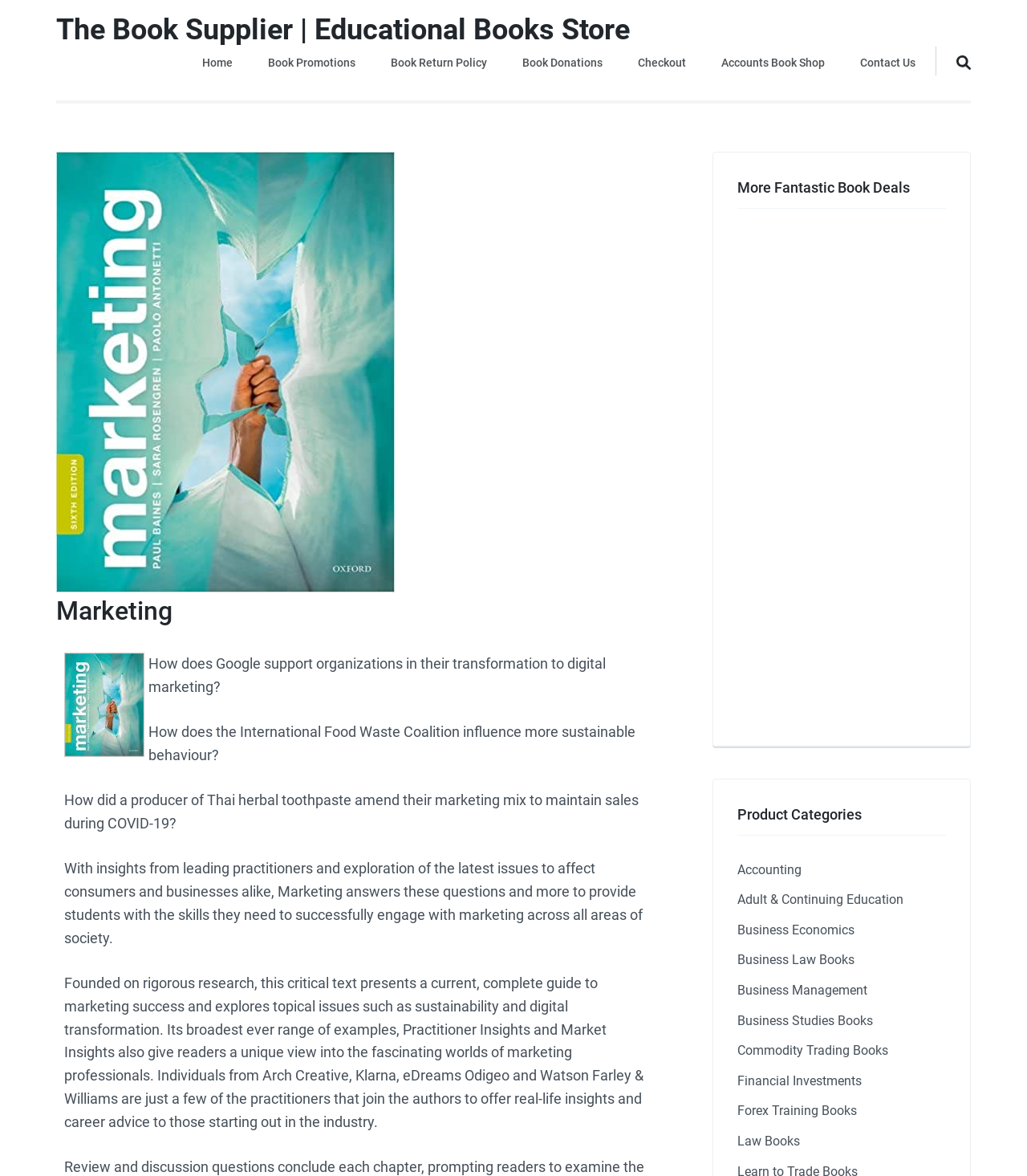Determine the bounding box coordinates for the HTML element mentioned in the following description: "Checkout". The coordinates should be a list of four floats ranging from 0 to 1, represented as [left, top, right, bottom].

[0.621, 0.044, 0.668, 0.063]